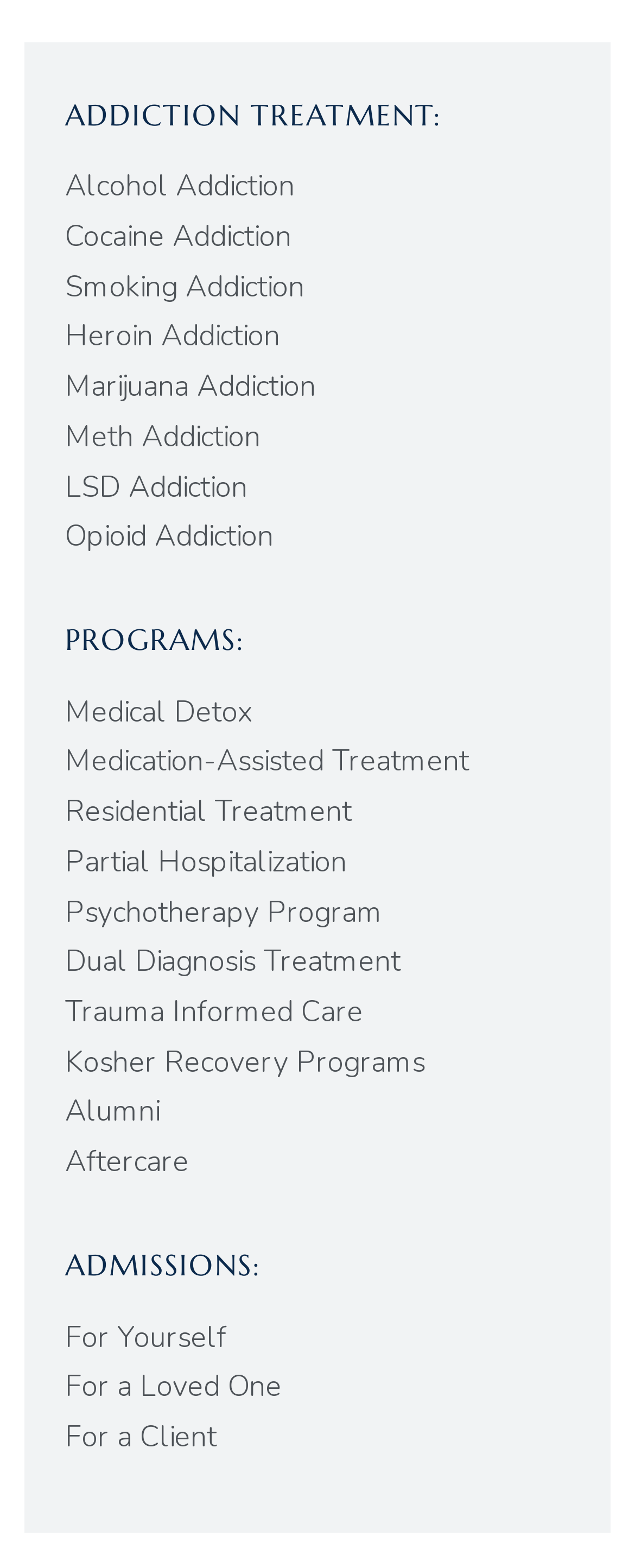Please determine the bounding box coordinates for the UI element described as: "One Plus".

None